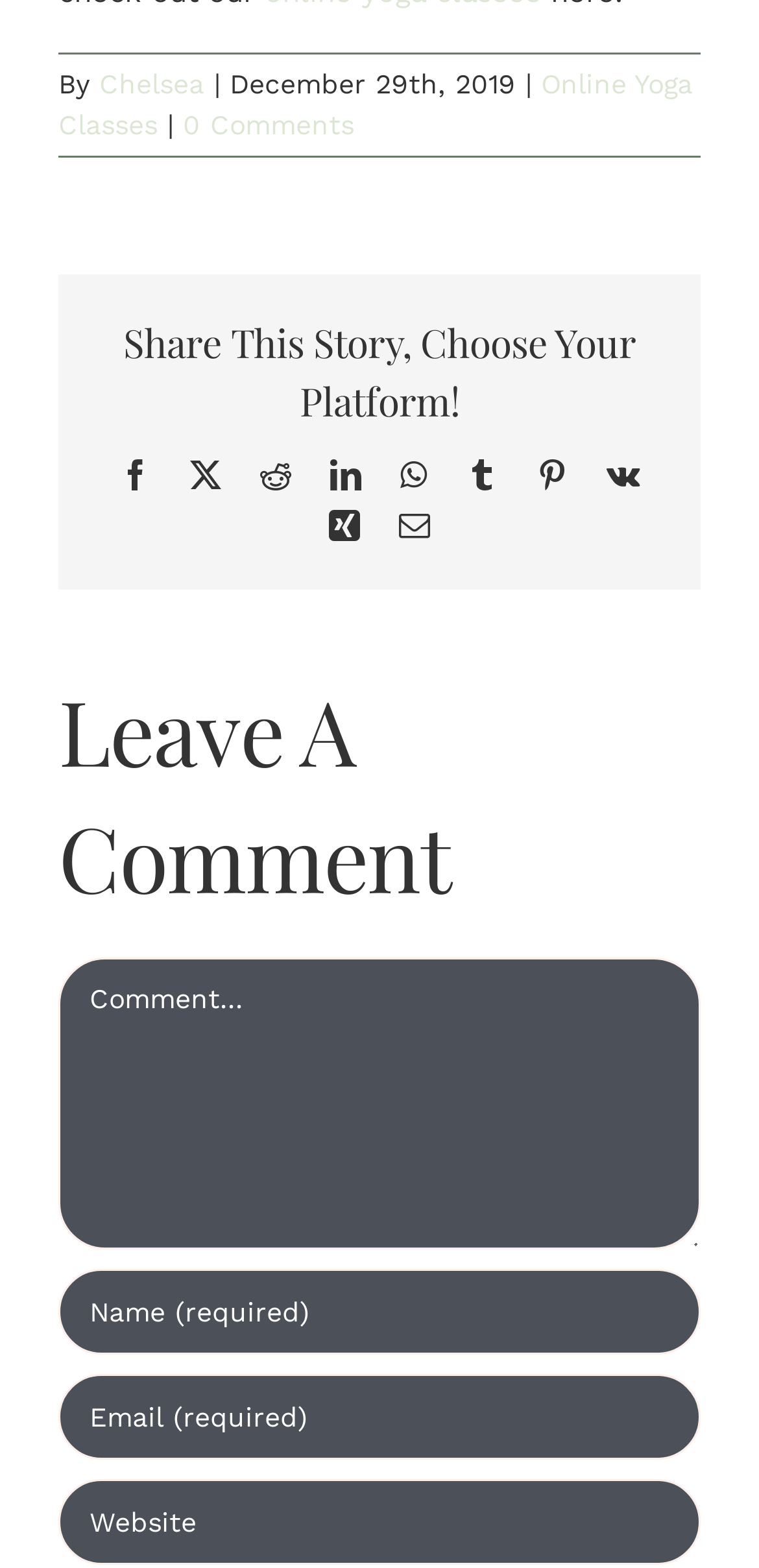Using the provided description aria-label="Name (required)" name="author" placeholder="Name (required)", find the bounding box coordinates for the UI element. Provide the coordinates in (top-left x, top-left y, bottom-right x, bottom-right y) format, ensuring all values are between 0 and 1.

[0.077, 0.81, 0.923, 0.864]